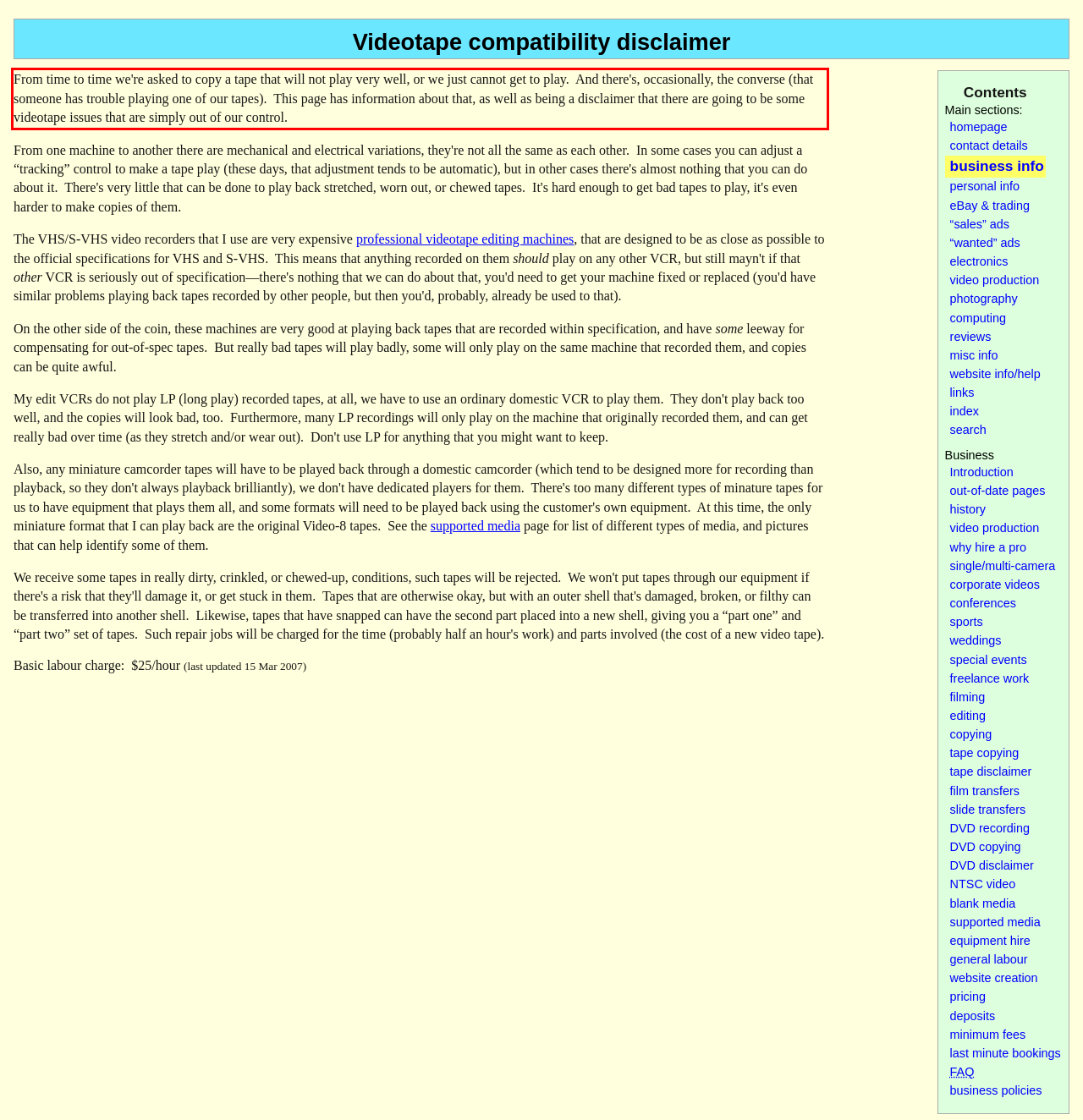In the screenshot of the webpage, find the red bounding box and perform OCR to obtain the text content restricted within this red bounding box.

From time to time we're asked to copy a tape that will not play very well, or we just cannot get to play. And there's, occasionally, the converse (that someone has trouble playing one of our tapes). This page has information about that, as well as being a disclaimer that there are going to be some videotape issues that are simply out of our control.